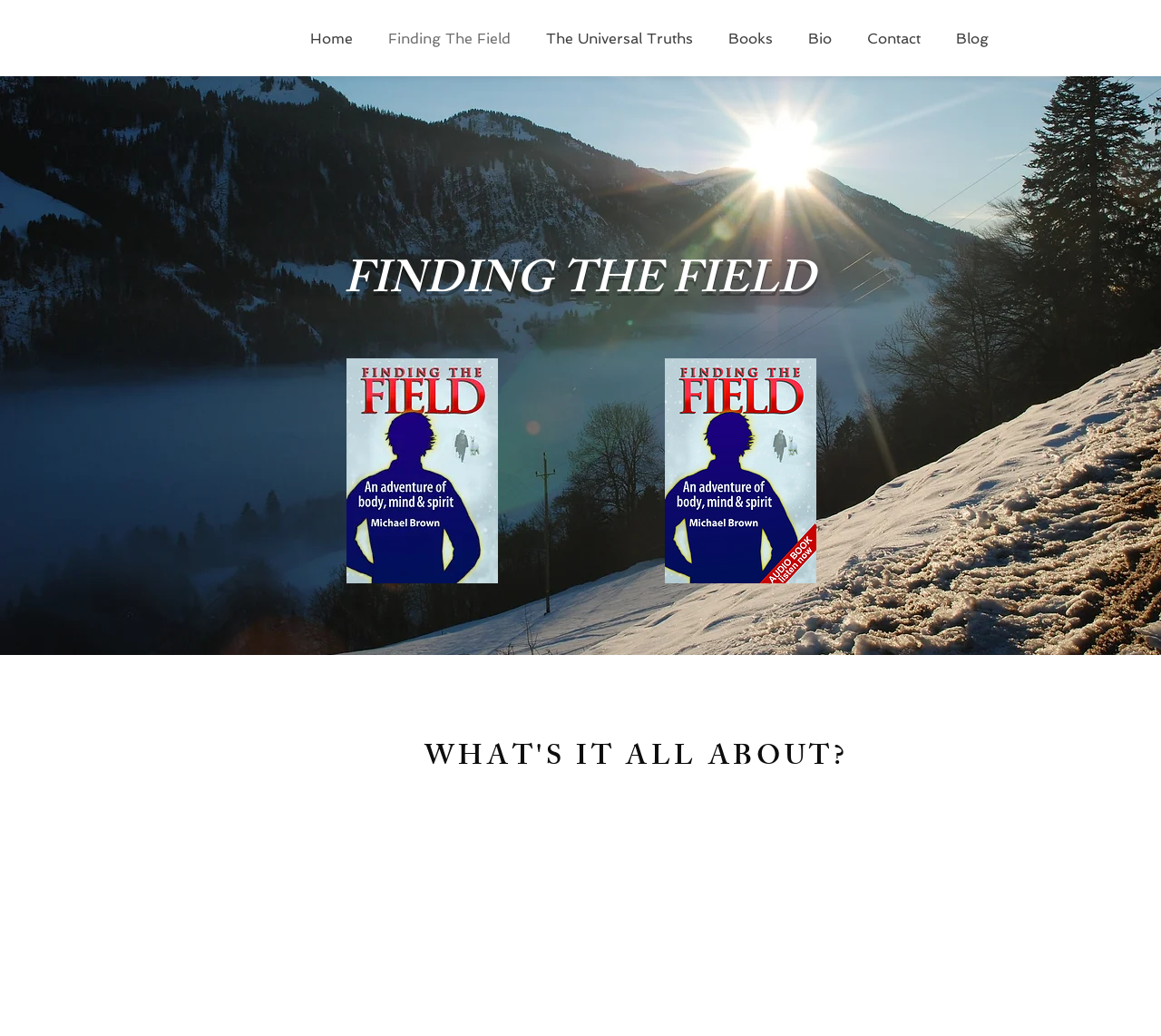Find the bounding box coordinates of the clickable element required to execute the following instruction: "view book cover". Provide the coordinates as four float numbers between 0 and 1, i.e., [left, top, right, bottom].

[0.298, 0.346, 0.429, 0.563]